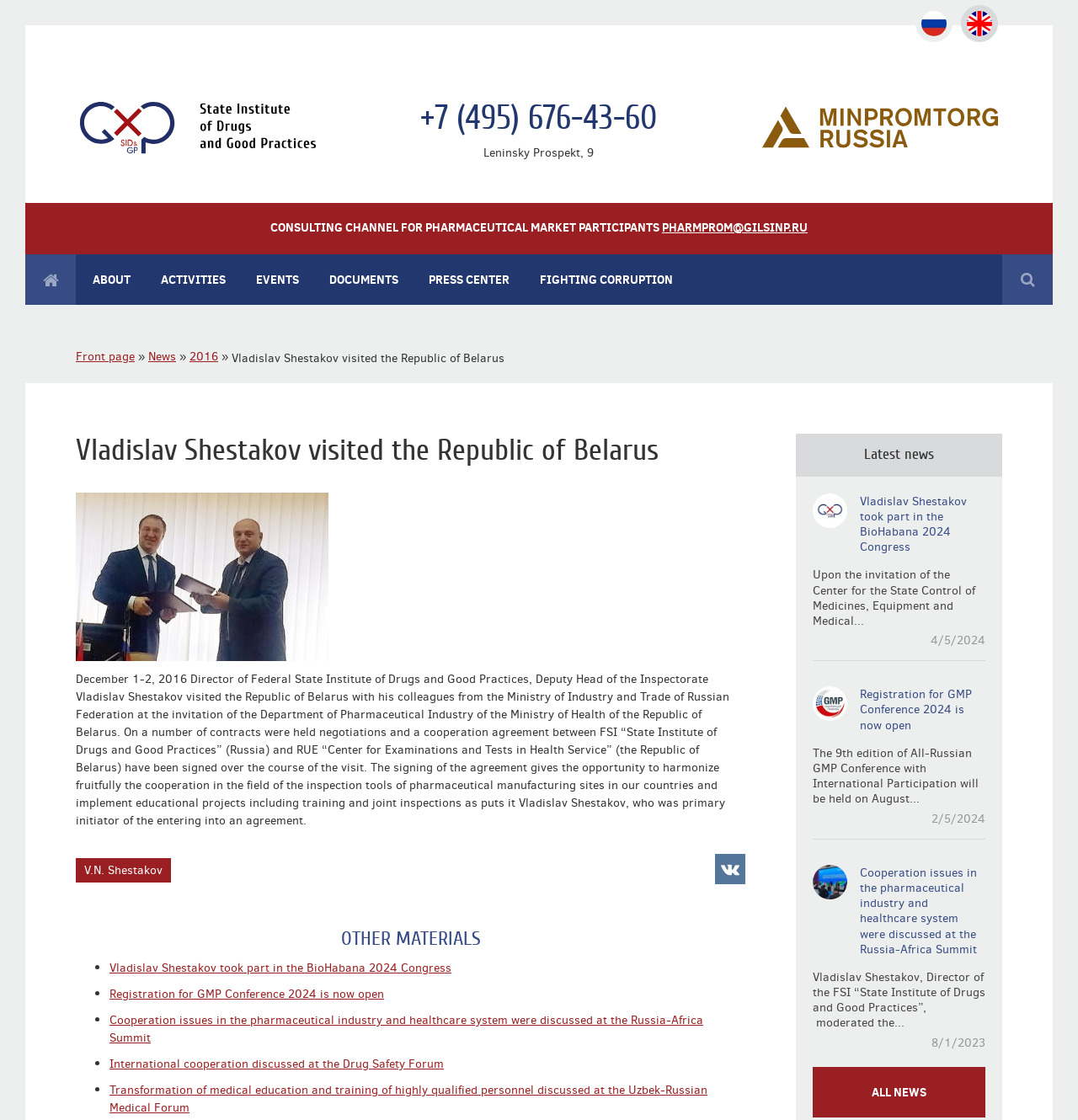Summarize the webpage with a detailed and informative caption.

This webpage is about FSI SID&GP, an institution related to the pharmaceutical industry. At the top, there are two language options, "Русский" and "English", followed by a logo of FSI «SID & GP» and a link to the Ministry of Industry and Trade of the Russian Federation. Below these, there is a contact information section with a phone number and an address.

On the left side, there is a navigation menu with several sections, including "ABOUT", "ACTIVITIES", "EVENTS", "DOCUMENTS", "PRESS CENTER", and "FIGHTING CORRUPTION". Each section has multiple sub-links.

The main content of the page is about Vladislav Shestakov's visit to the Republic of Belarus. There is a heading with the title of the visit, followed by an image and a paragraph of text describing the purpose and outcome of the visit. Below this, there is a section titled "OTHER MATERIALS" with a list of links to other news articles.

On the right side, there is a section with the latest news, featuring four news articles with images and brief summaries. Each article has a link to read more. At the bottom, there is a link to "ALL NEWS".

Overall, the webpage provides information about FSI SID&GP, its activities, and news related to the pharmaceutical industry.